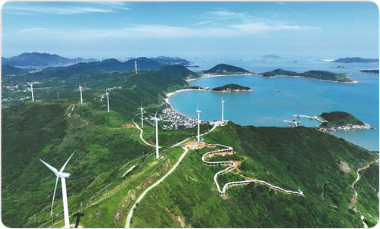Refer to the screenshot and give an in-depth answer to this question: What is the color of the sea?

The caption describes the picturesque coastline where the turquoise sea meets the land, which provides the answer to the question.